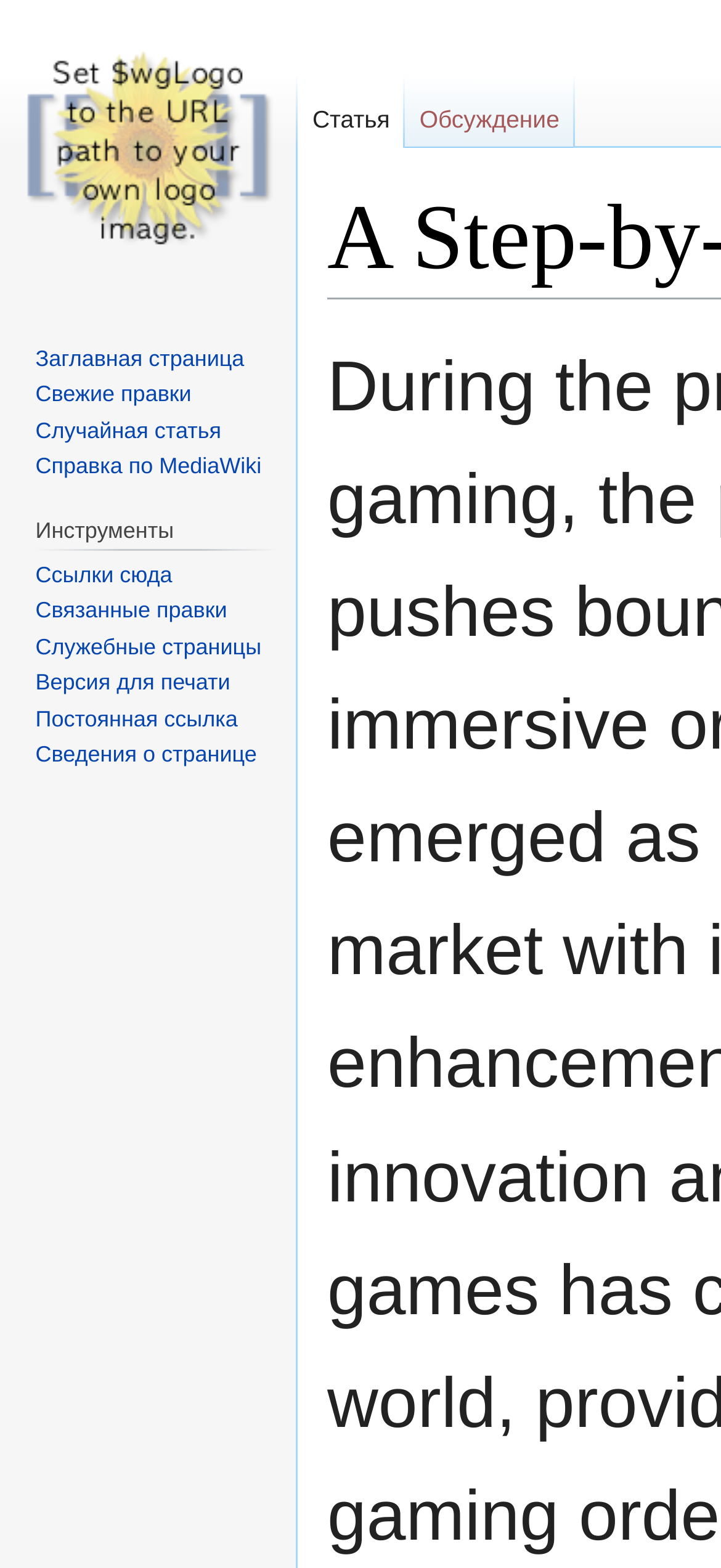Determine the bounding box coordinates for the area that should be clicked to carry out the following instruction: "get help on MediaWiki".

[0.049, 0.289, 0.363, 0.306]